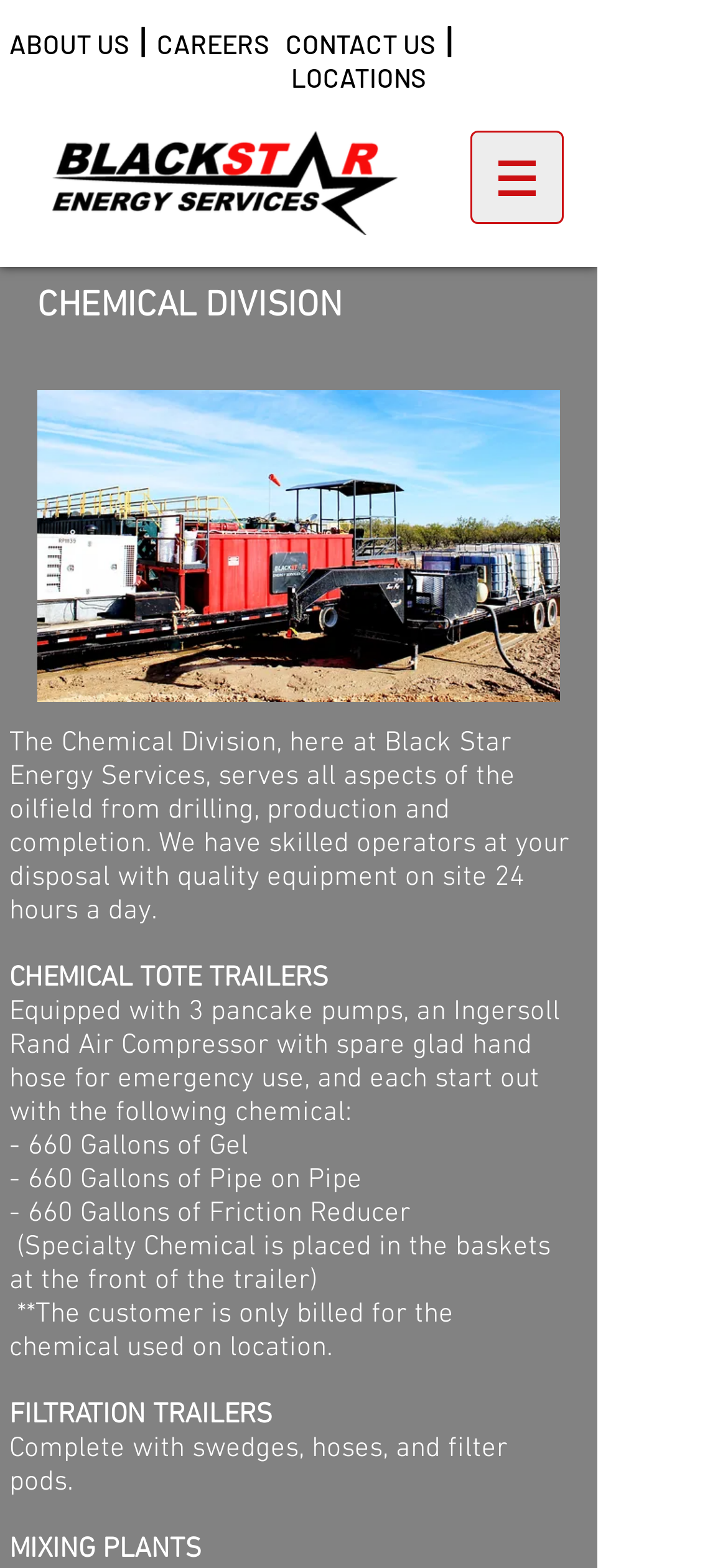What is the capacity of the chemical totes?
Based on the image, give a concise answer in the form of a single word or short phrase.

660 Gallons